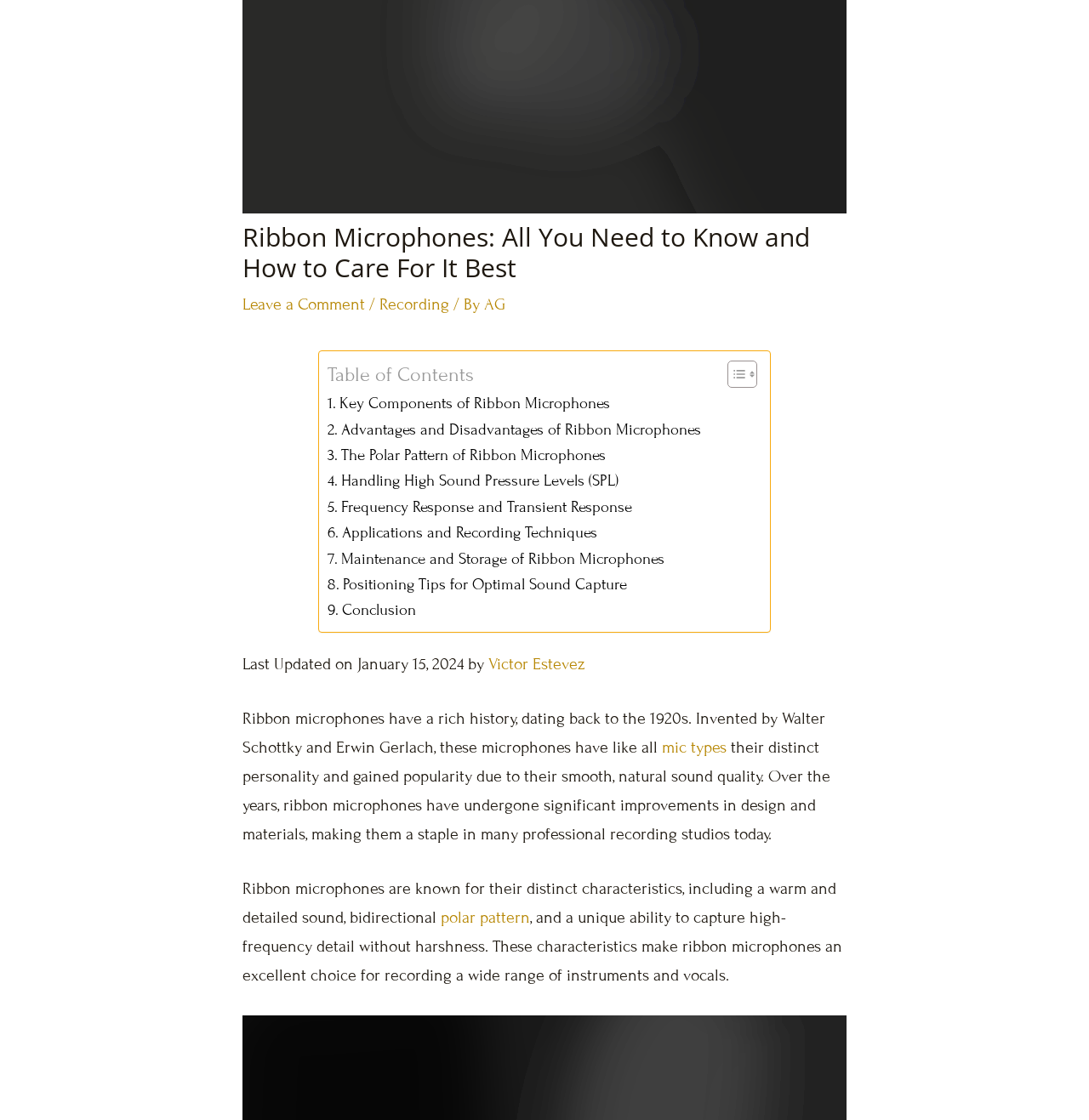Using the webpage screenshot and the element description Leave a Comment, determine the bounding box coordinates. Specify the coordinates in the format (top-left x, top-left y, bottom-right x, bottom-right y) with values ranging from 0 to 1.

[0.223, 0.263, 0.335, 0.28]